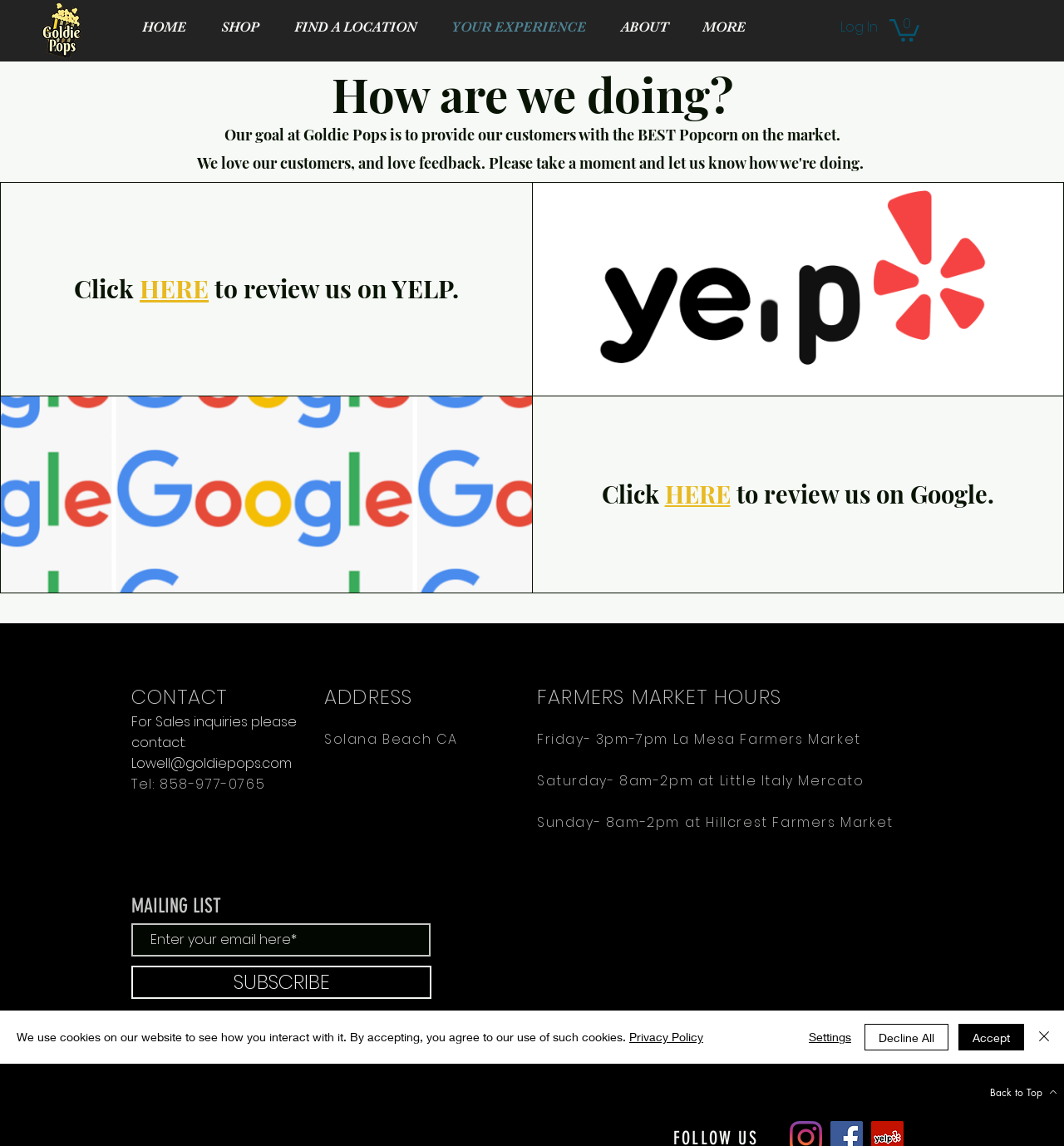Please determine the primary heading and provide its text.

How are we doing?